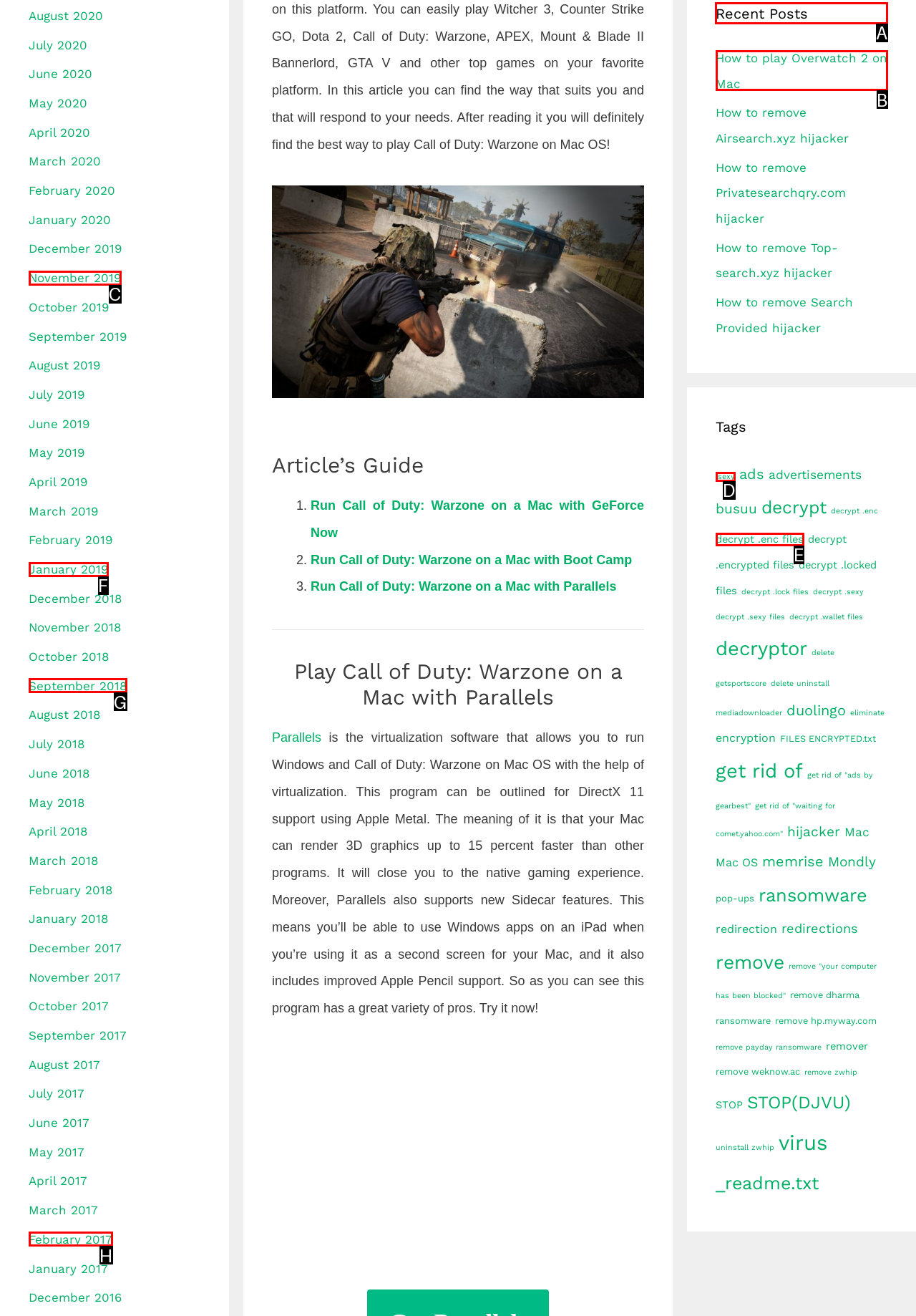Select the option I need to click to accomplish this task: Check 'Recent Posts'
Provide the letter of the selected choice from the given options.

A